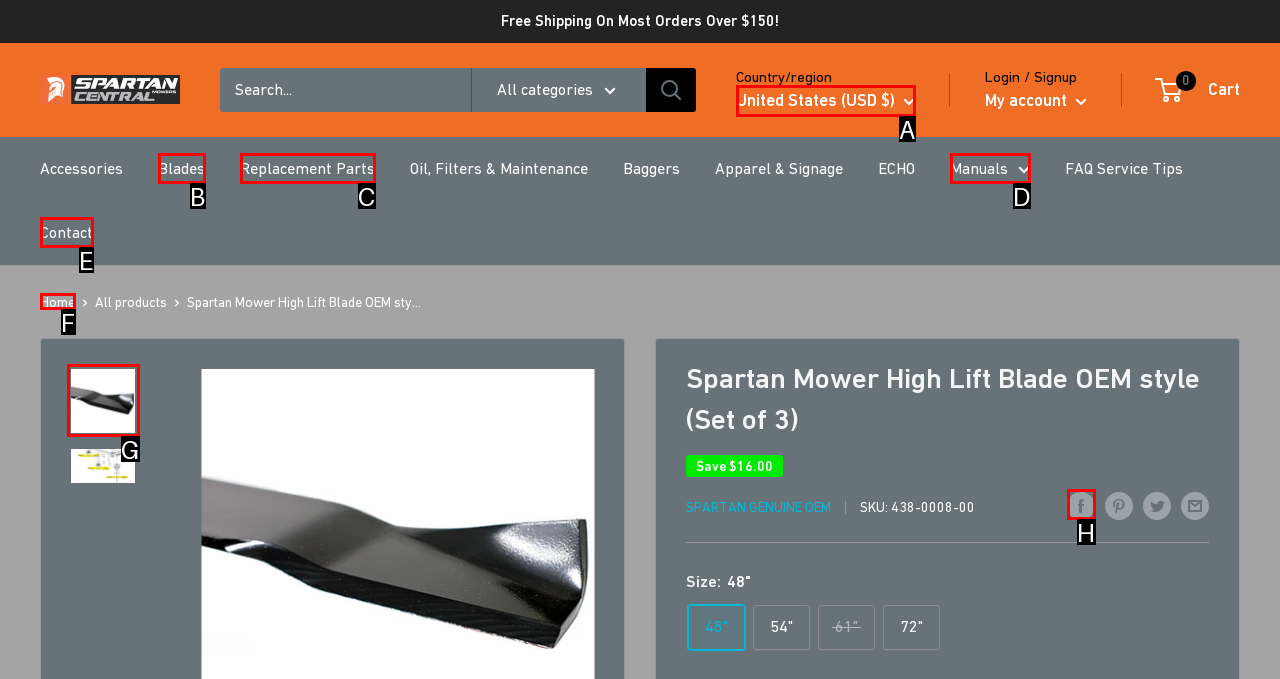Point out the HTML element that matches the following description: Manuals
Answer with the letter from the provided choices.

D